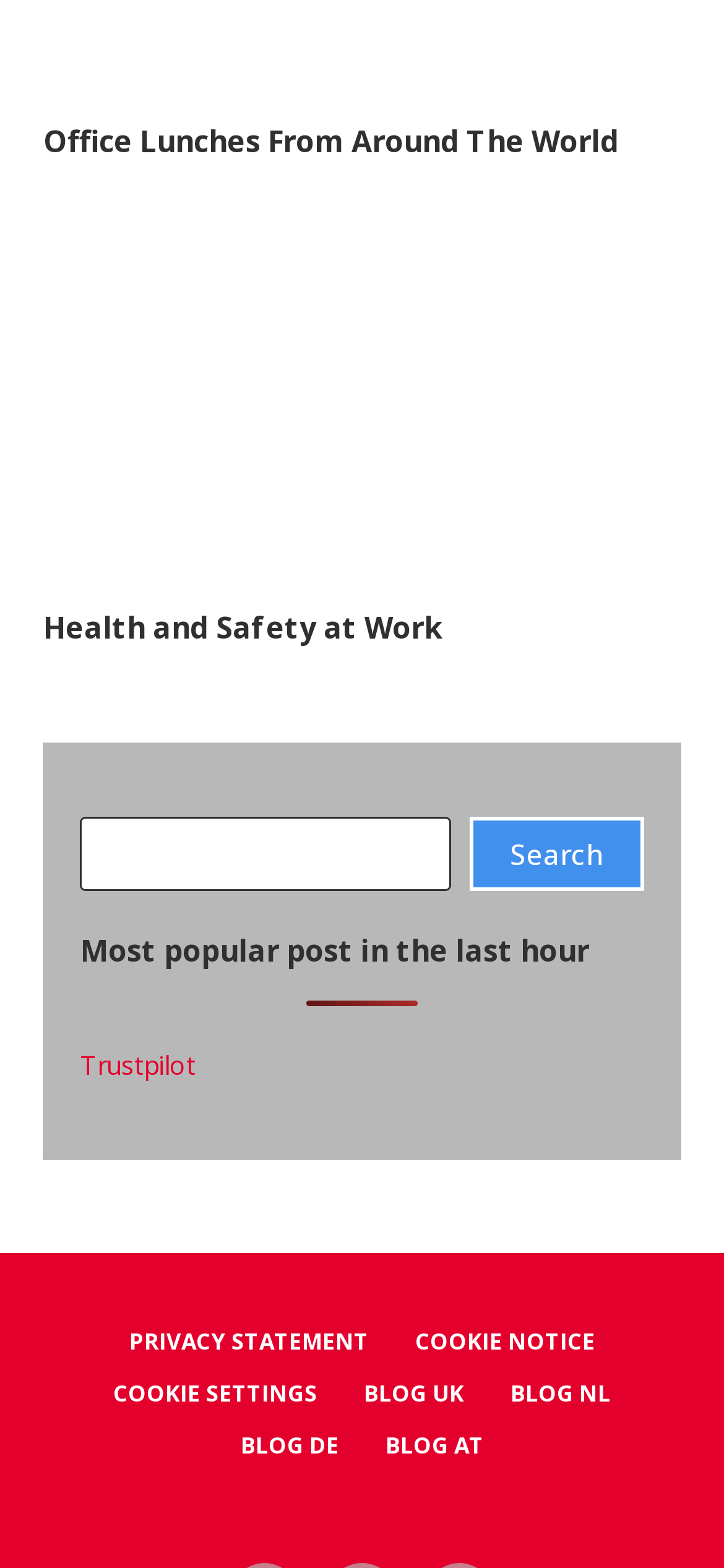Please give a concise answer to this question using a single word or phrase: 
How many menu items are in the footer menu?

7